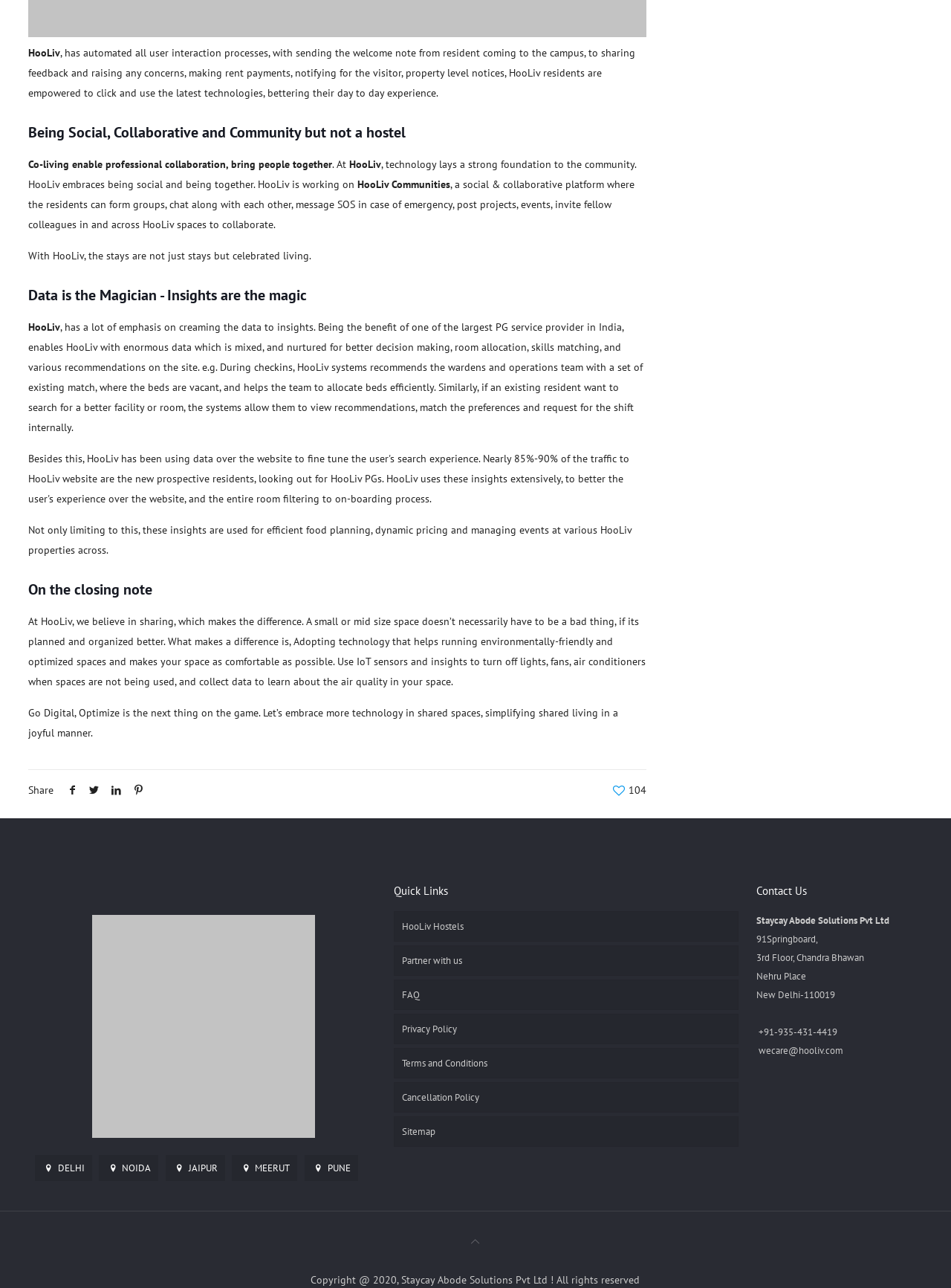What is the location of HooLiv's office?
Answer briefly with a single word or phrase based on the image.

New Delhi